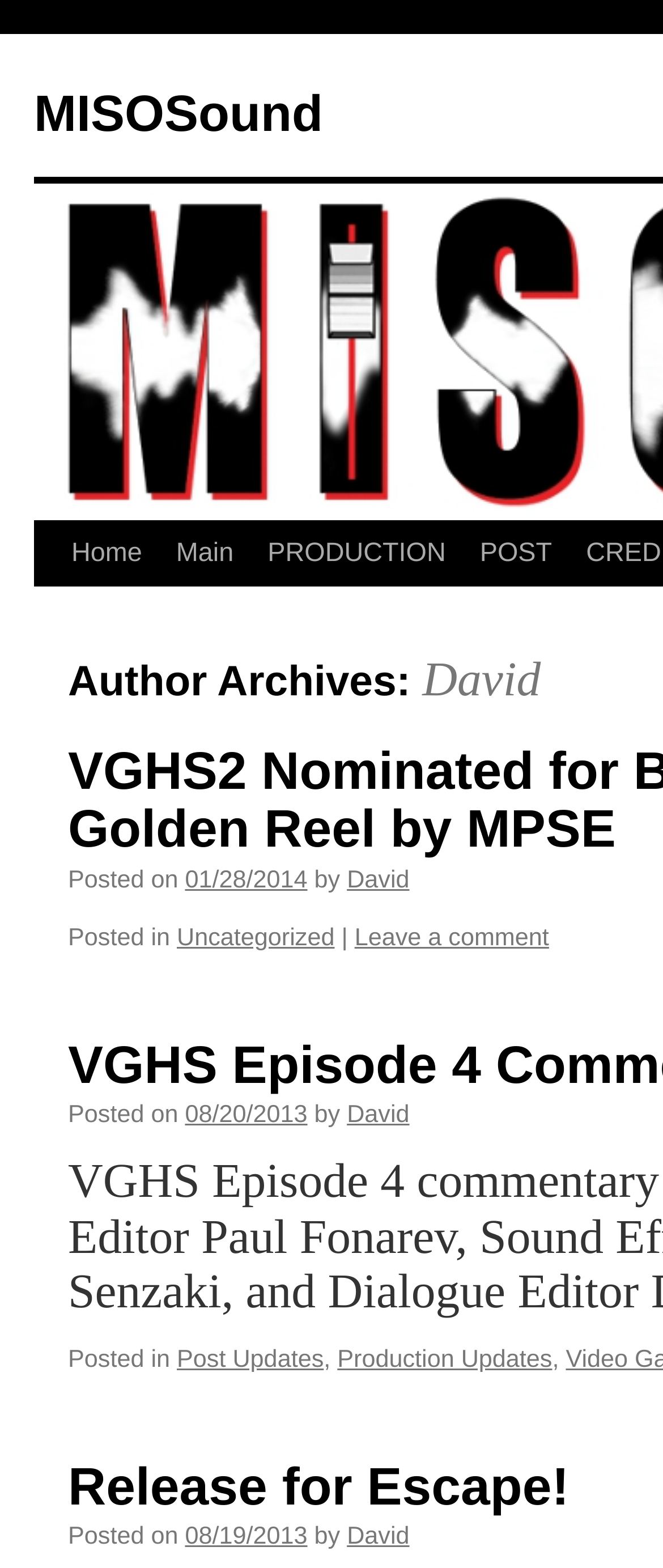Please specify the coordinates of the bounding box for the element that should be clicked to carry out this instruction: "view David's post". The coordinates must be four float numbers between 0 and 1, formatted as [left, top, right, bottom].

[0.637, 0.417, 0.816, 0.451]